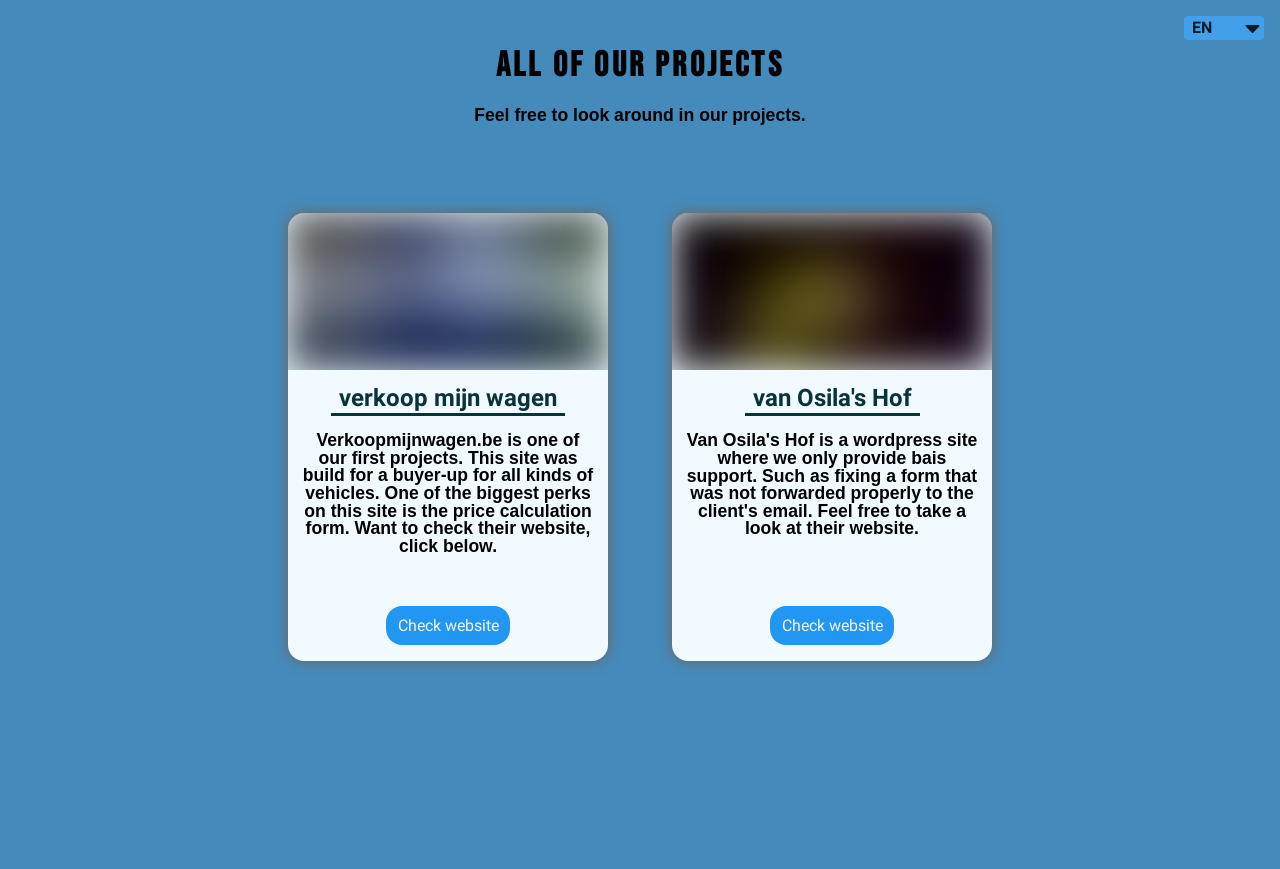Please find the main title text of this webpage.

ALL OF OUR PROJECTS